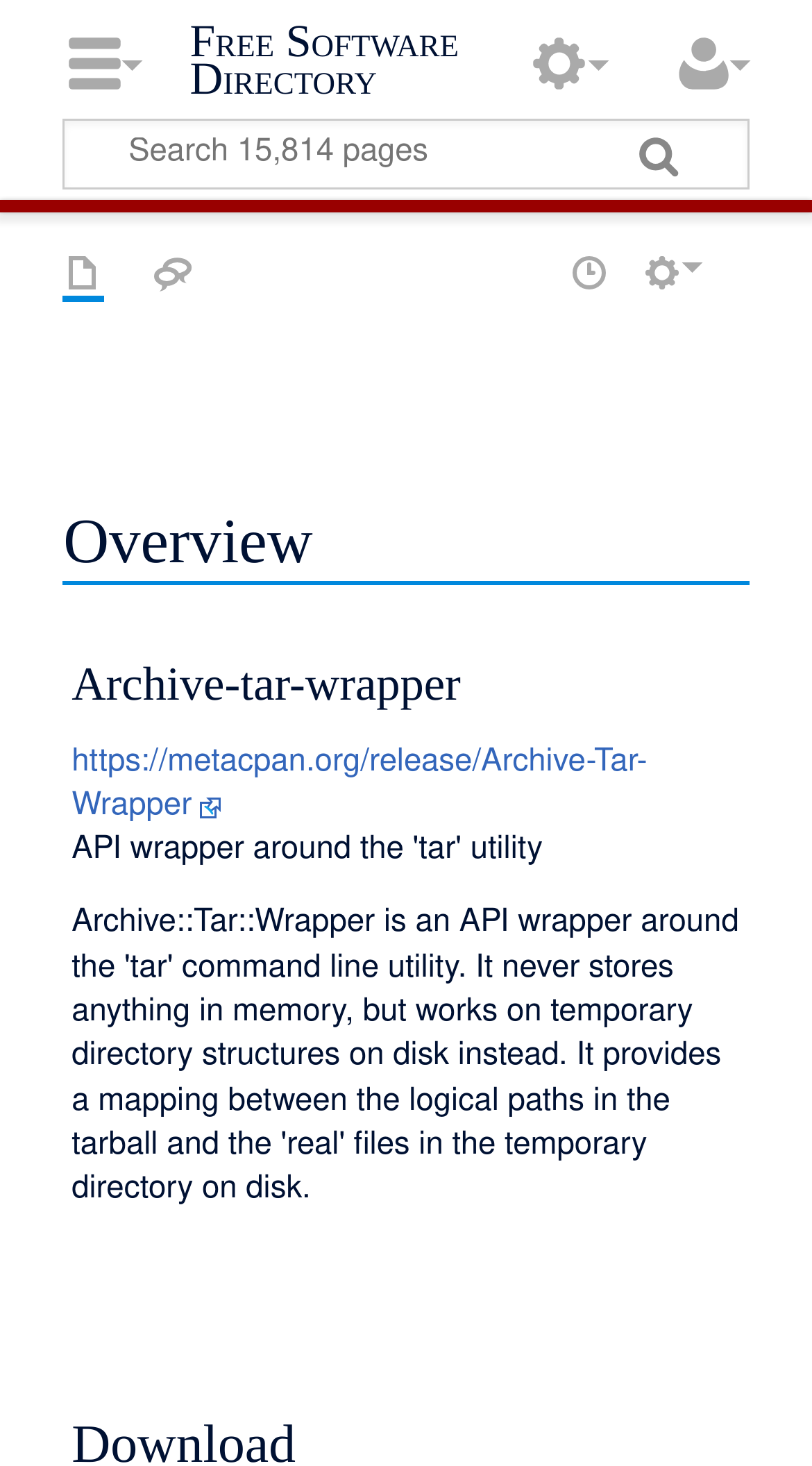Identify the bounding box coordinates of the region I need to click to complete this instruction: "Navigate to the Namespaces page".

[0.078, 0.171, 0.129, 0.2]